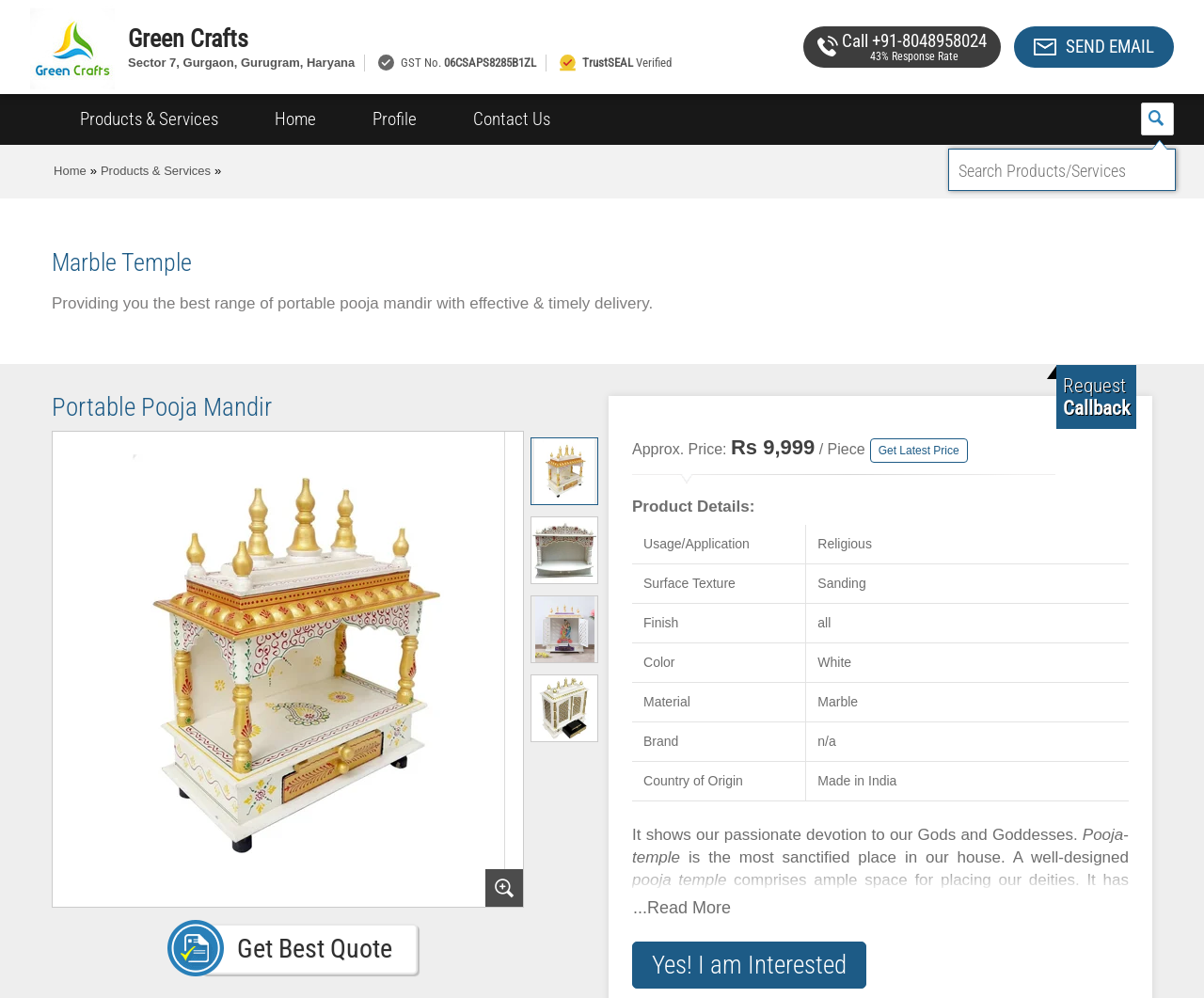Please answer the following question using a single word or phrase: 
What is the material of the Portable Pooja Mandir?

Marble